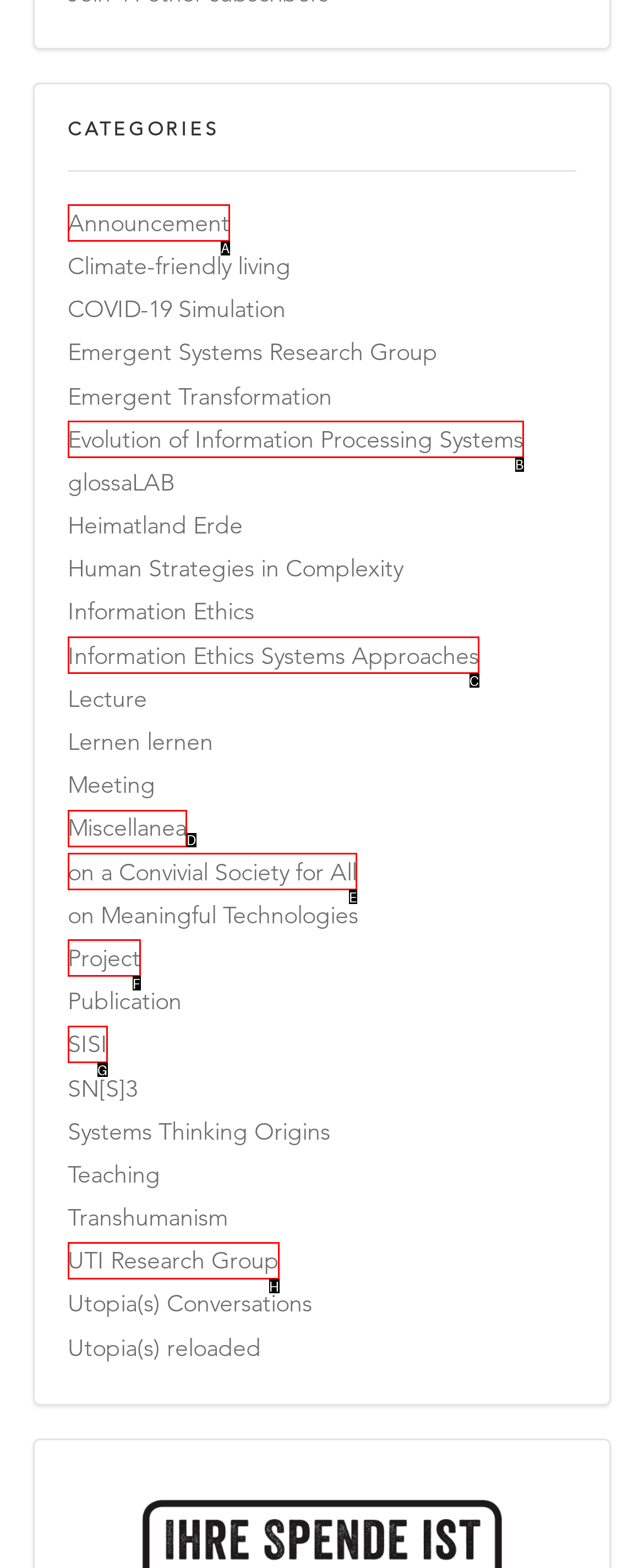Choose the option that best matches the element: Information Ethics Systems Approaches
Respond with the letter of the correct option.

C